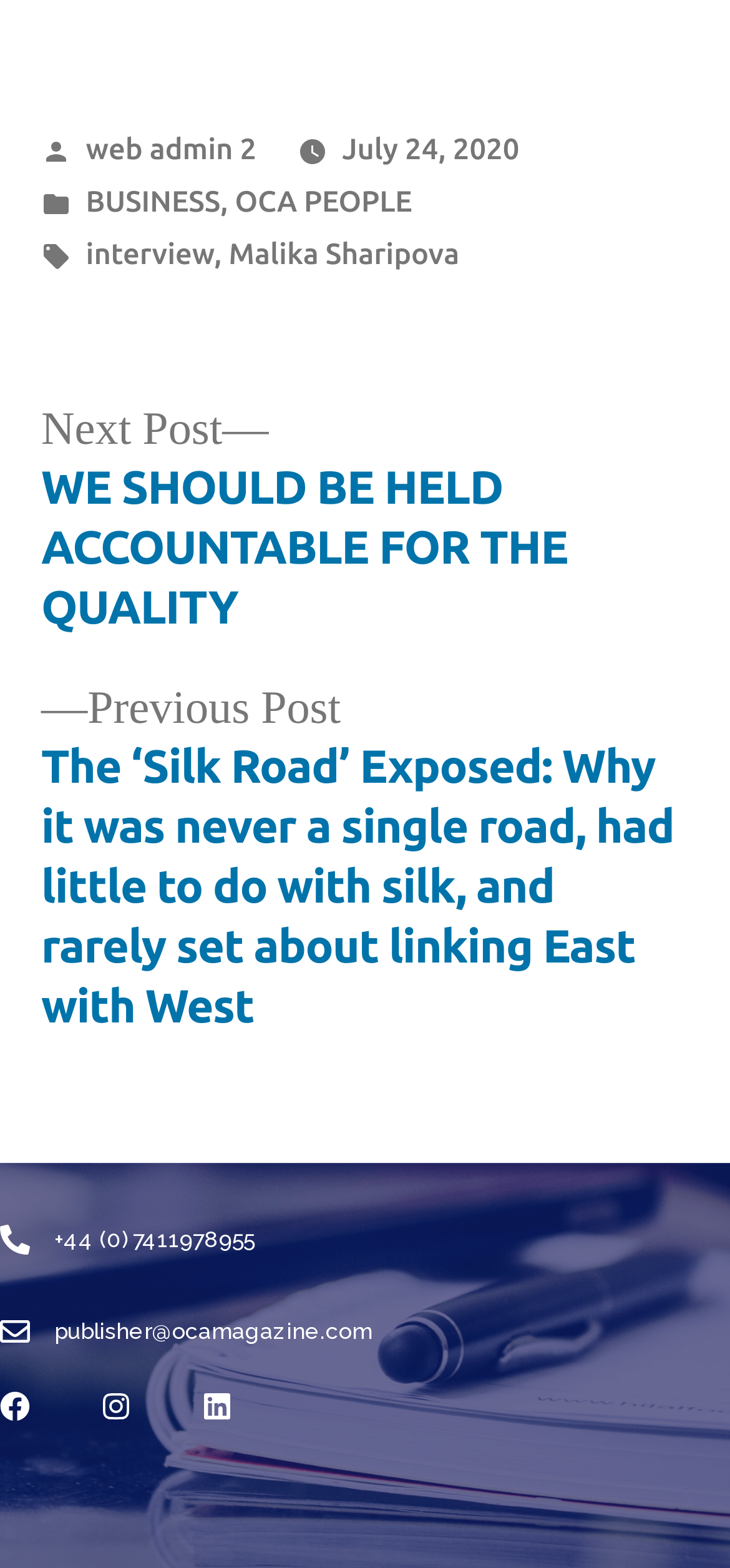Show the bounding box coordinates for the element that needs to be clicked to execute the following instruction: "read interview". Provide the coordinates in the form of four float numbers between 0 and 1, i.e., [left, top, right, bottom].

[0.117, 0.151, 0.293, 0.172]